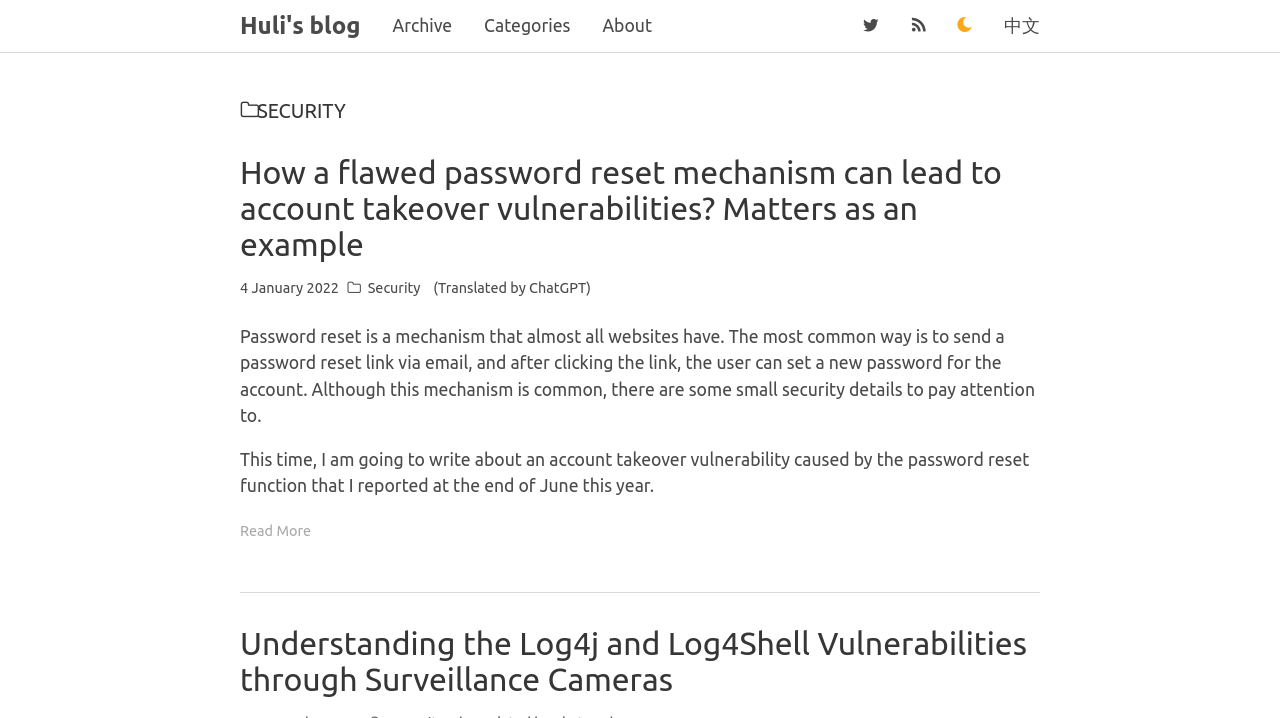What is the date of the first article?
Respond with a short answer, either a single word or a phrase, based on the image.

4 January 2022